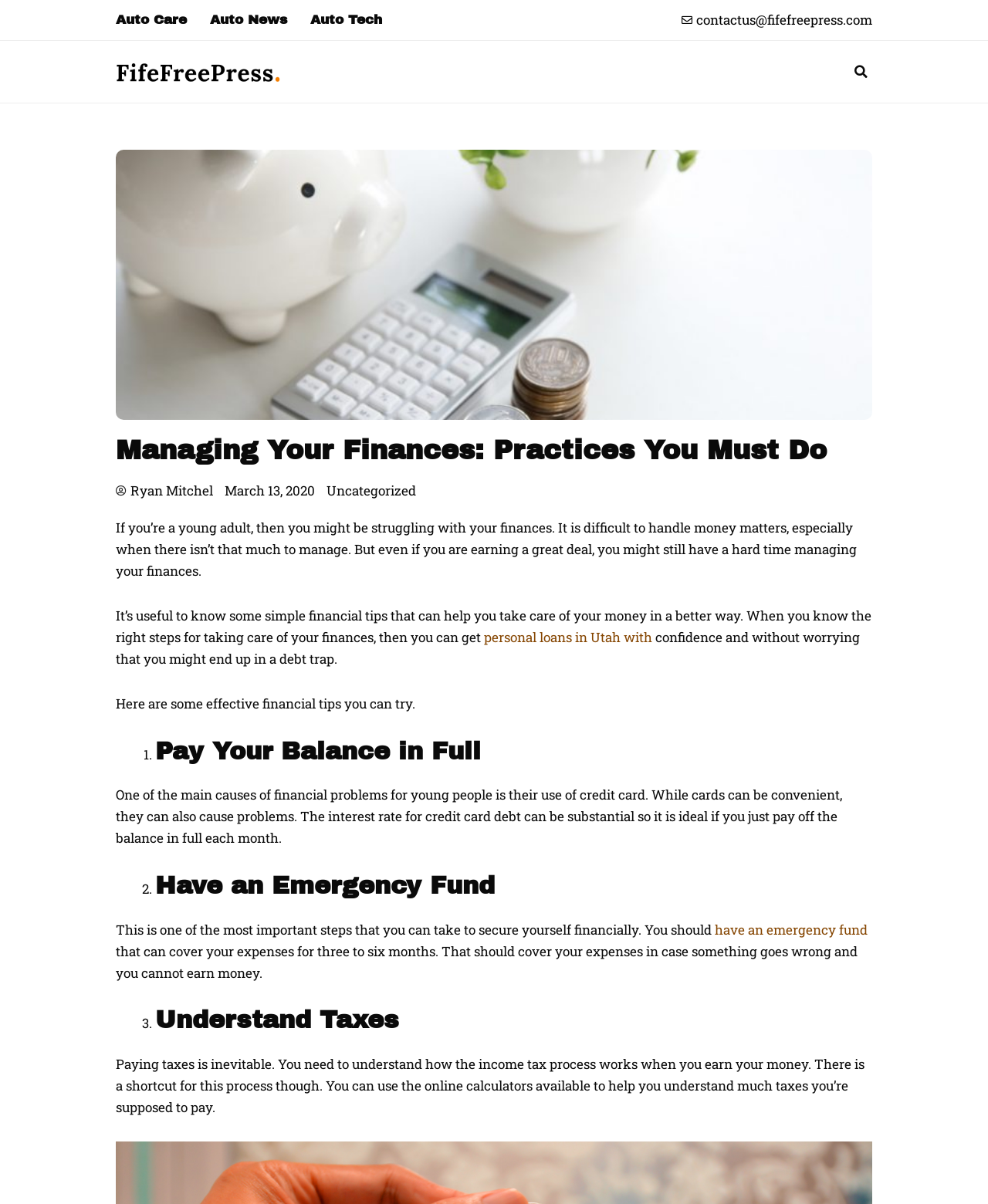Using floating point numbers between 0 and 1, provide the bounding box coordinates in the format (top-left x, top-left y, bottom-right x, bottom-right y). Locate the UI element described here: alt="fifefreepress logo"

[0.117, 0.047, 0.285, 0.072]